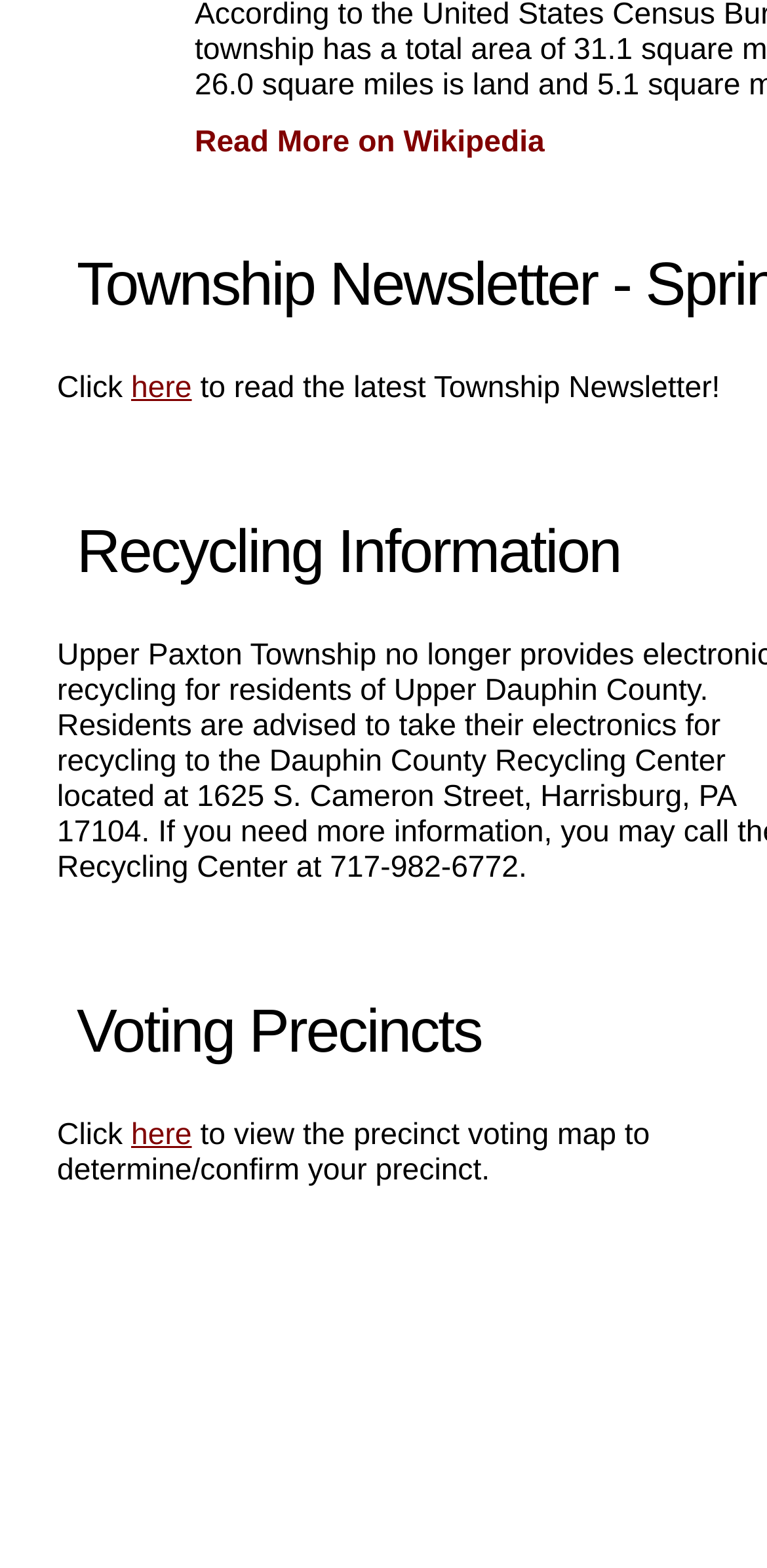Answer the question with a brief word or phrase:
How many instances of the word 'Click' are present on the webpage?

2